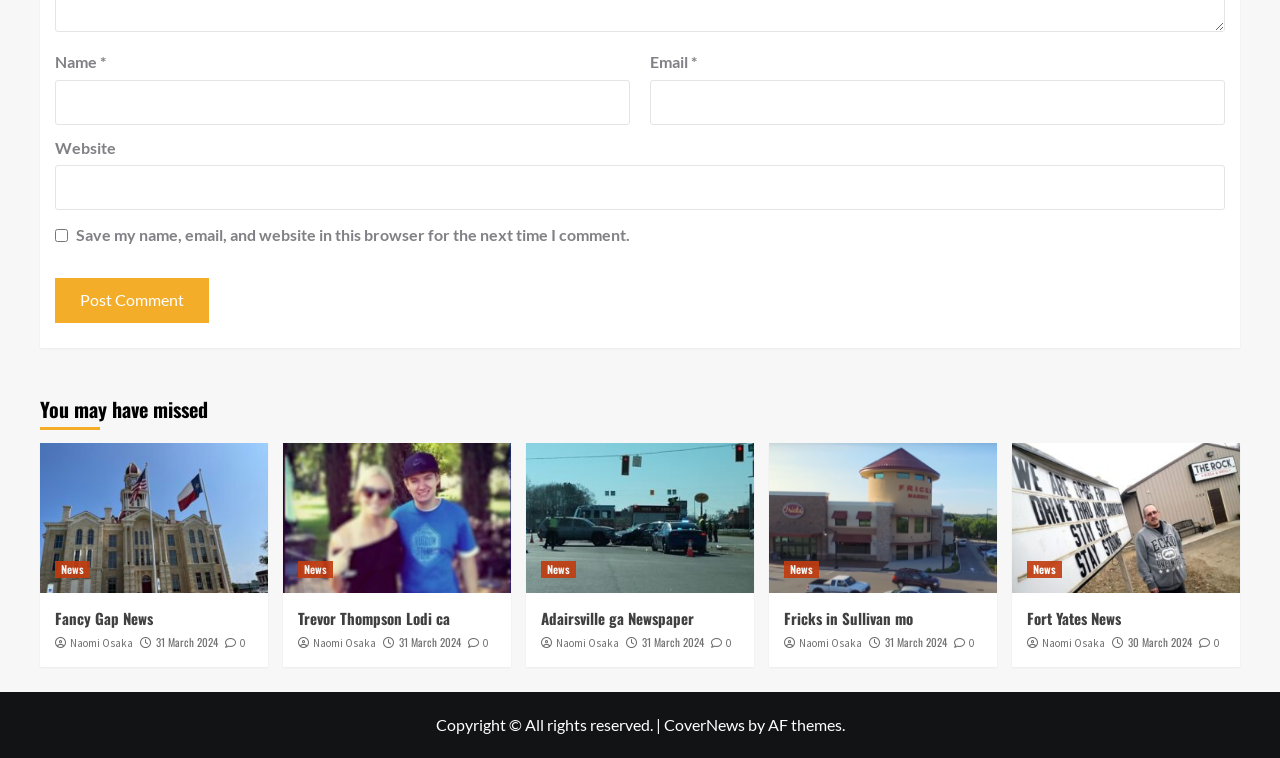Refer to the image and answer the question with as much detail as possible: What is the purpose of the checkbox?

The checkbox is located below the 'Website' textbox and is labeled 'Save my name, email, and website in this browser for the next time I comment.' This suggests that its purpose is to save the user's comment information for future use.